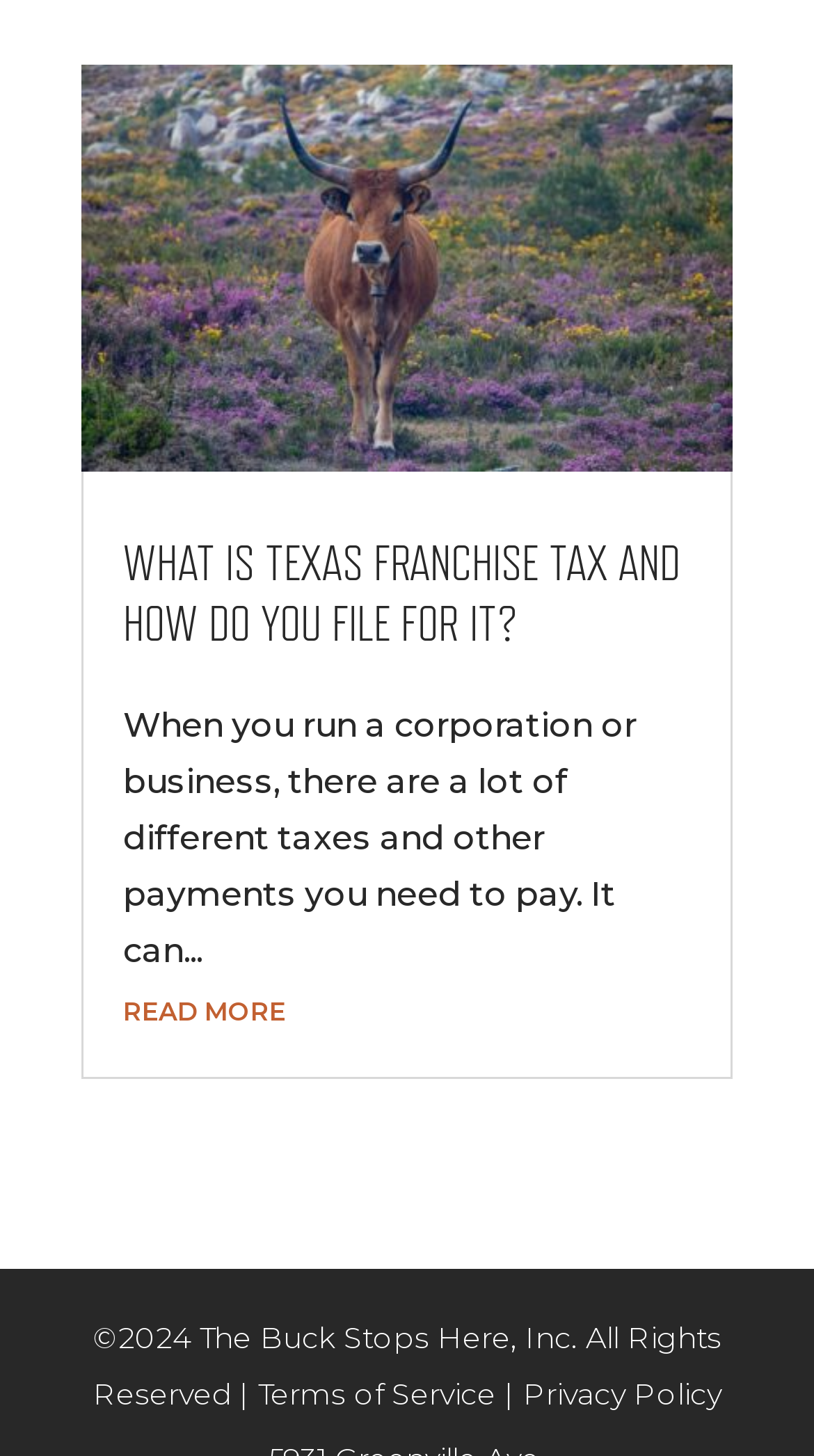What type of content is presented on the webpage?
Utilize the information in the image to give a detailed answer to the question.

The webpage appears to be presenting an article or blog post, as it contains a heading, a brief summary, and a 'READ MORE' link, which are common elements of an article or blog post.